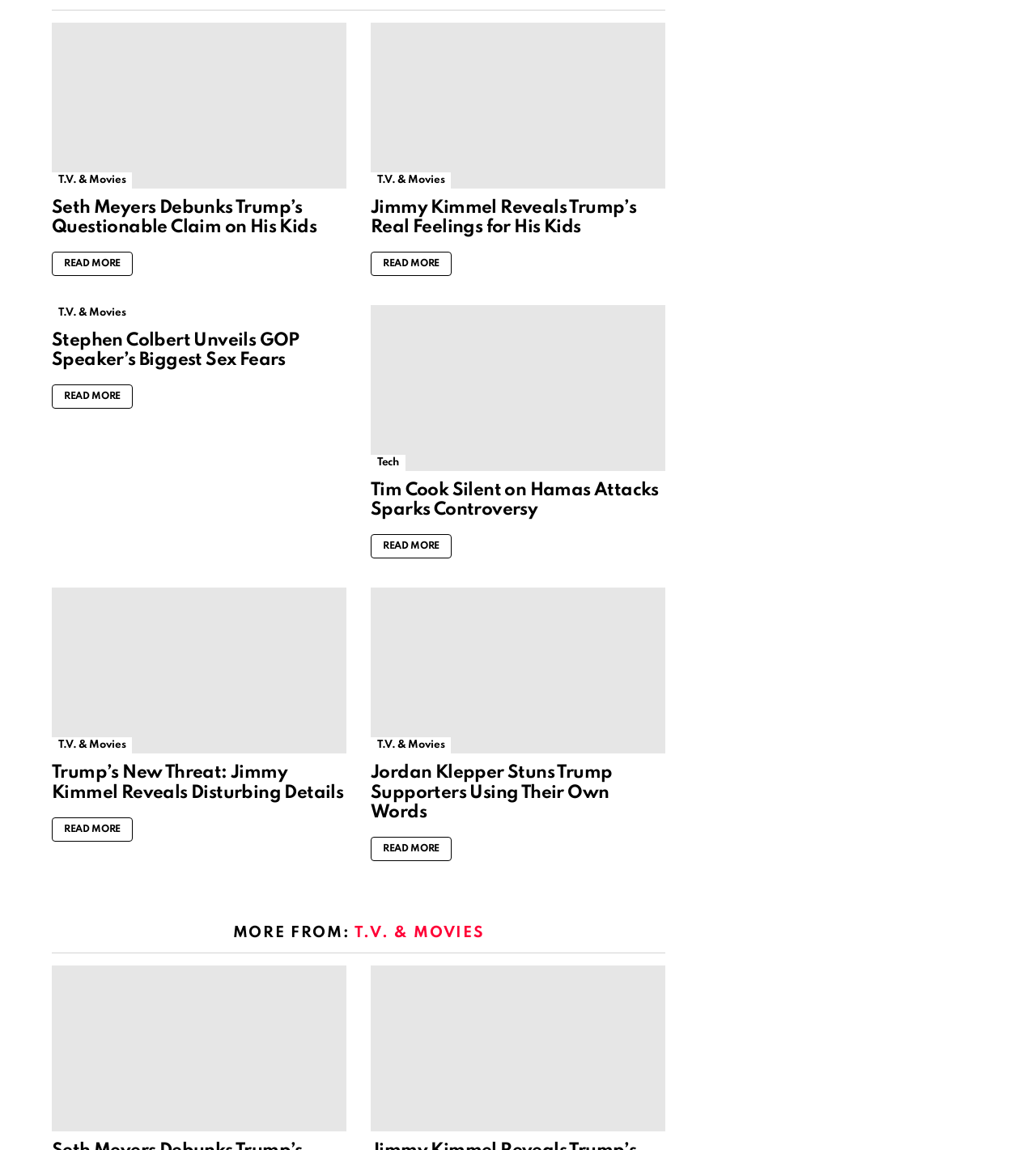Locate the bounding box of the UI element with the following description: "Read More".

[0.358, 0.219, 0.436, 0.24]